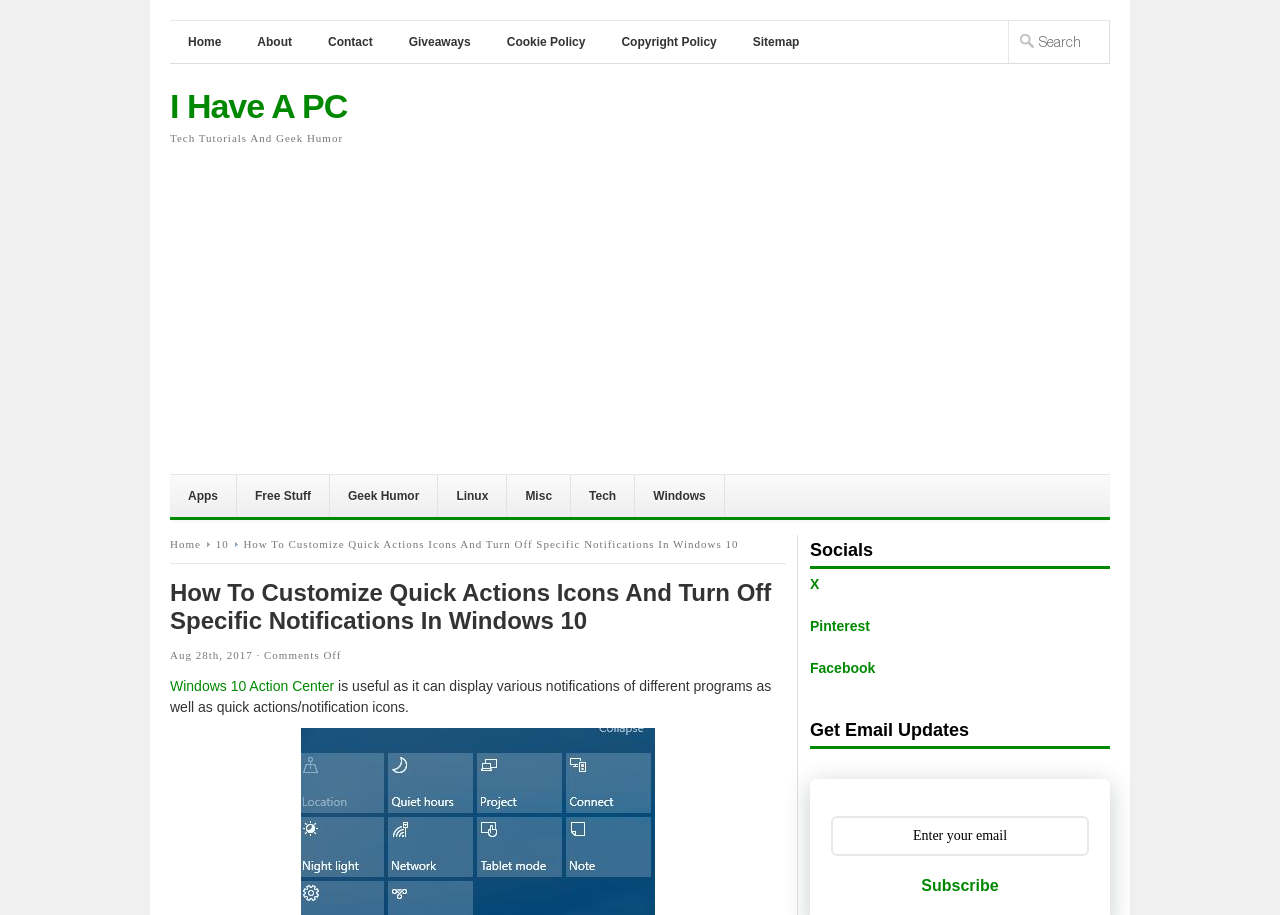What is the purpose of the 'Get Email Updates' section?
Deliver a detailed and extensive answer to the question.

The 'Get Email Updates' section contains a textbox to enter an email address and a 'Subscribe' button, indicating that its purpose is to allow users to subscribe to email updates.